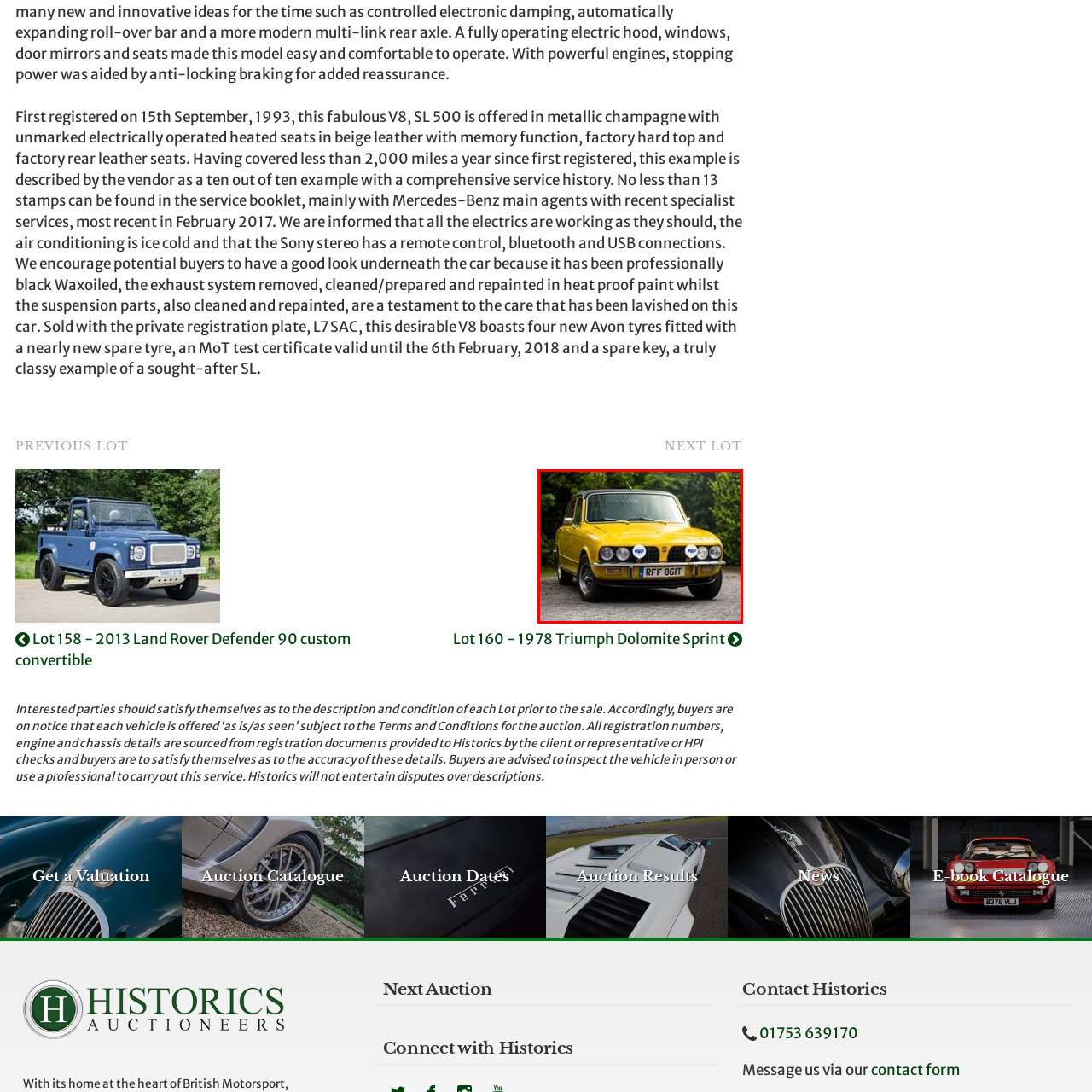Offer a detailed description of the content within the red-framed image.

The image features a striking yellow 1978 Triumph Dolomite Sprint, a classic British sports saloon known for its distinctive styling and spirited performance. With a sleek, compact design, this vehicle captures attention with its vibrant color and well-maintained exterior. The front showcases dual circular fog lights, enhancing its sporty appeal, while the license plate reads "RFF 861T." The car is parked on a gravel surface, surrounded by lush greenery, creating a picturesque backdrop that highlights its vintage charm. This particular model is celebrated for its engaging driving experience and is a collector's favorite, making it a desirable option for enthusiasts and classic car aficionados.